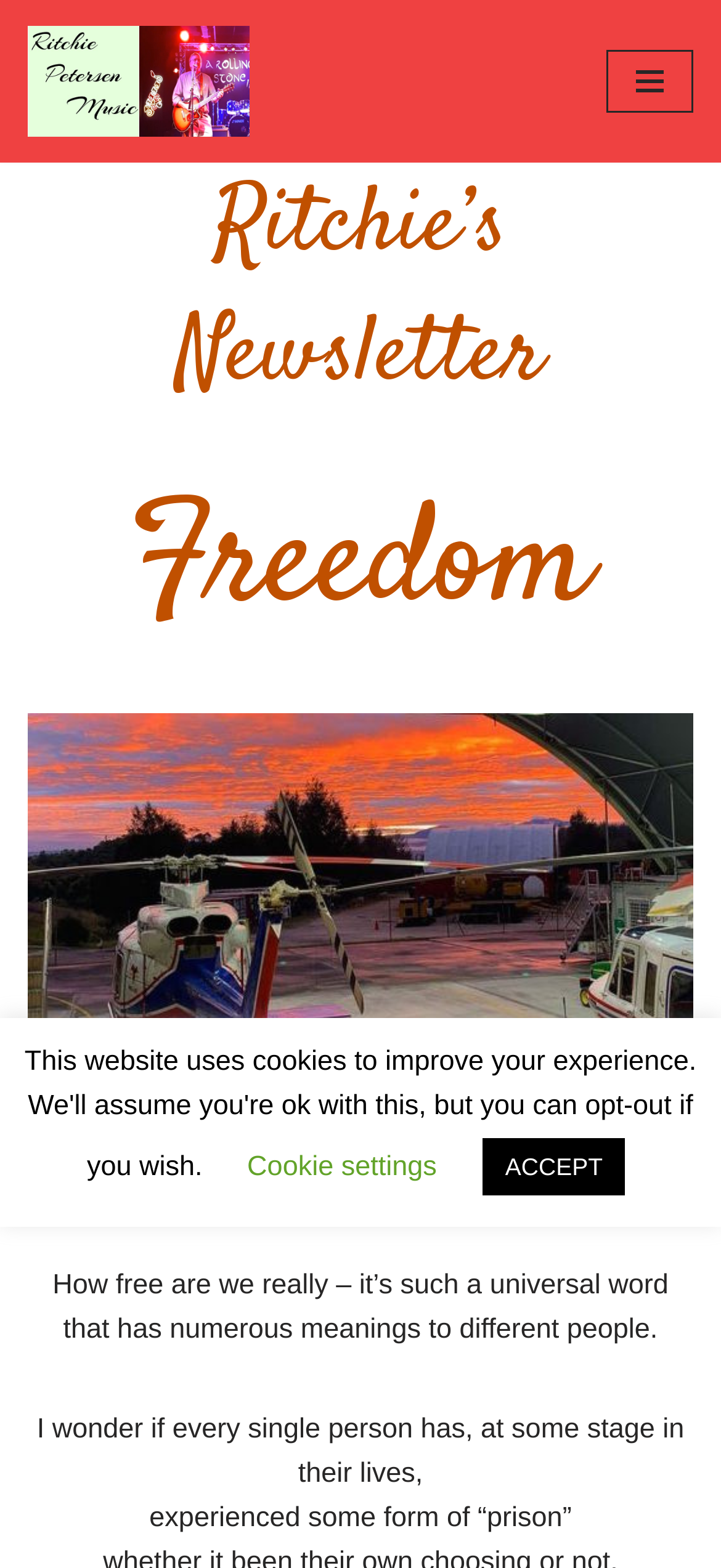Illustrate the webpage thoroughly, mentioning all important details.

The webpage is a newsletter titled "Ritchie's Newsletter - Freedom" by Ritchie Petersen Music. At the top-left corner, there is a link to "Skip to content". Below it, a heading "Ritchie Petersen Music A Must For ALL Ritchie Petersen Followers" is displayed prominently. 

On the top-right corner, a navigation menu button is located. When expanded, it reveals a hierarchical structure with three headings: "Ritchie's Newsletter", "Freedom", and "Birds Set To Fly", which are stacked vertically. 

Below the headings, a figure or image is placed, taking up a significant portion of the page. Following the image, there are four blocks of text. The first block reads, "How free are we really – it's such a universal word that has numerous meanings to different people." The second block continues, "I wonder if every single person has, at some stage in their lives..." The third block says, "experienced some form of 'prison'". 

At the bottom of the page, there are two buttons: "Cookie settings" and "ACCEPT", positioned side by side.